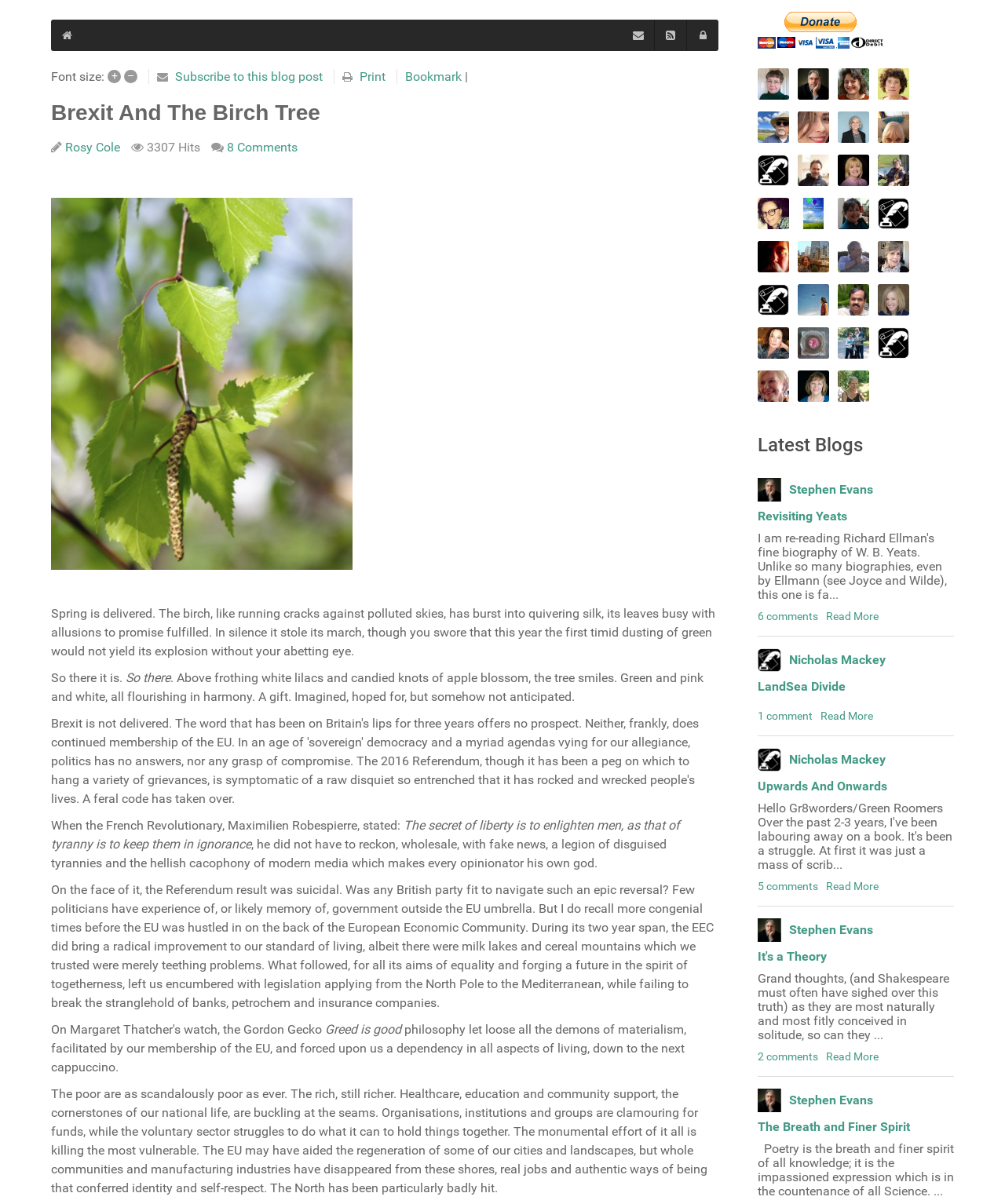Given the element description "alt="Stephen Evans"", identify the bounding box of the corresponding UI element.

[0.754, 0.397, 0.777, 0.416]